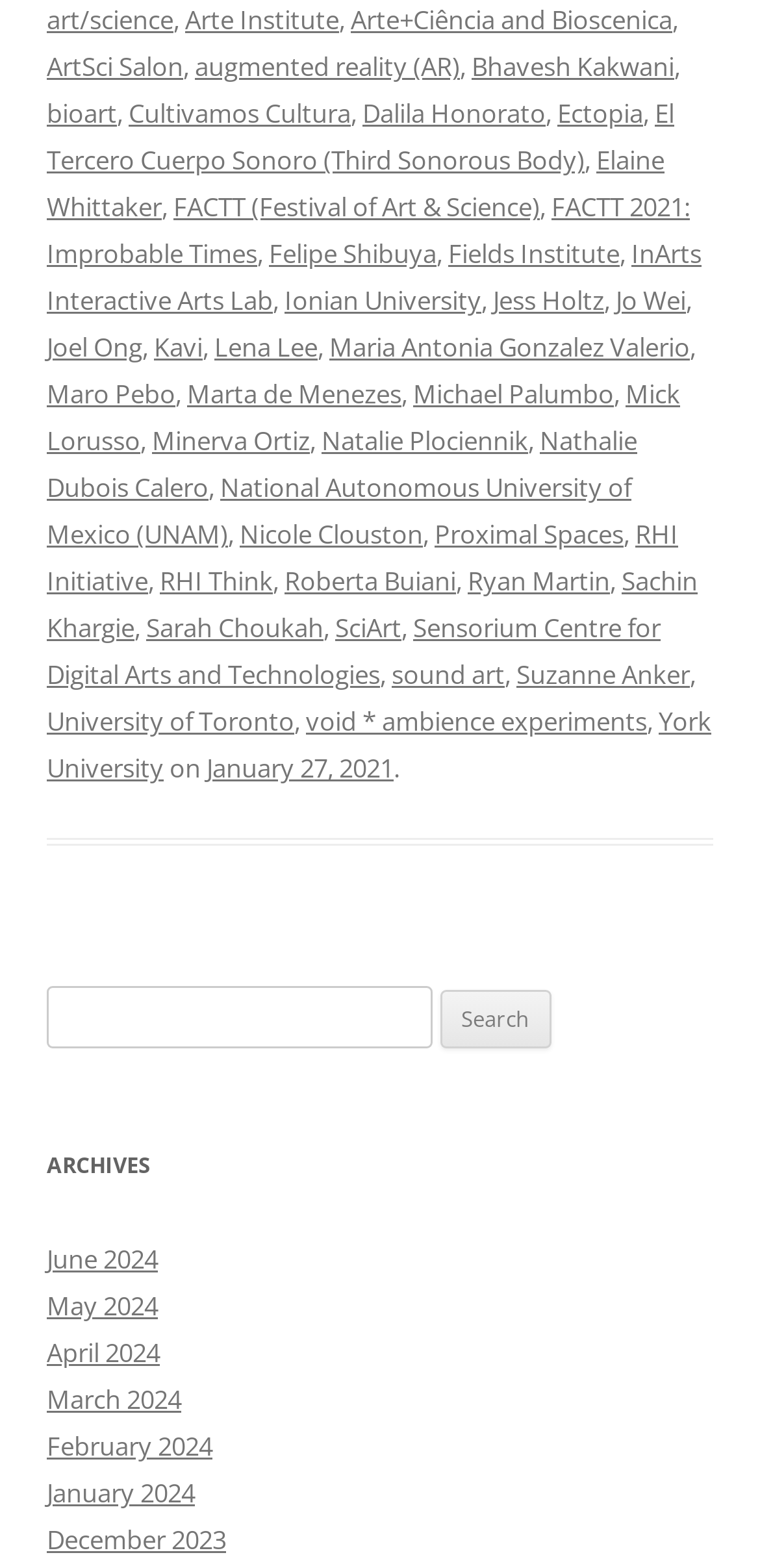How many commas are there in the first row of links?
Can you give a detailed and elaborate answer to the question?

In the first row of links, there are 3 commas which separate the links 'art/science', 'Arte Institute', and 'Arte+Ciência and Bioscenica'. These commas are static text elements located at [0.446, 0.002, 0.462, 0.024], [0.605, 0.032, 0.621, 0.054], and [0.462, 0.061, 0.477, 0.084] respectively.